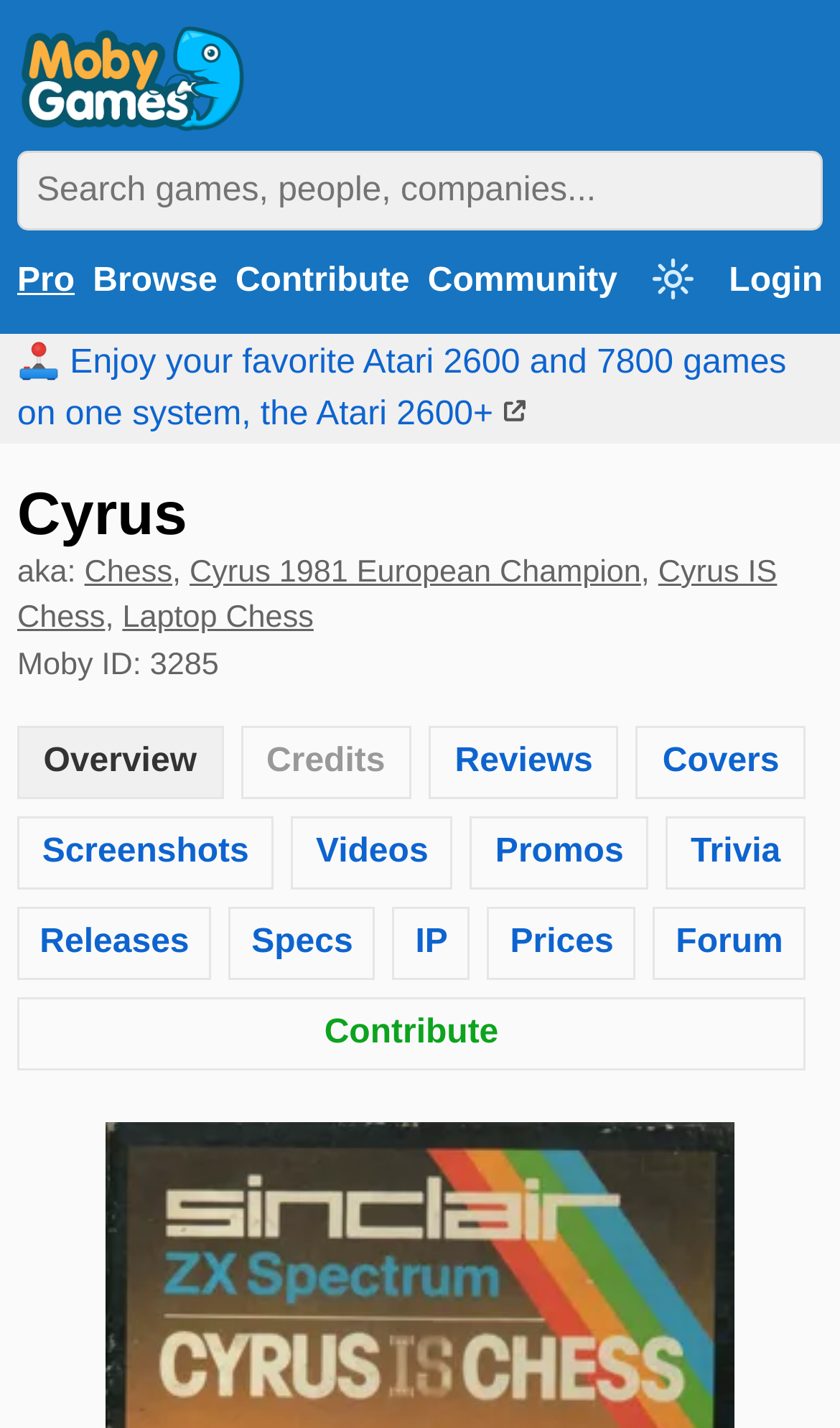Can you determine the bounding box coordinates of the area that needs to be clicked to fulfill the following instruction: "View Cyrus game overview"?

[0.023, 0.509, 0.263, 0.559]